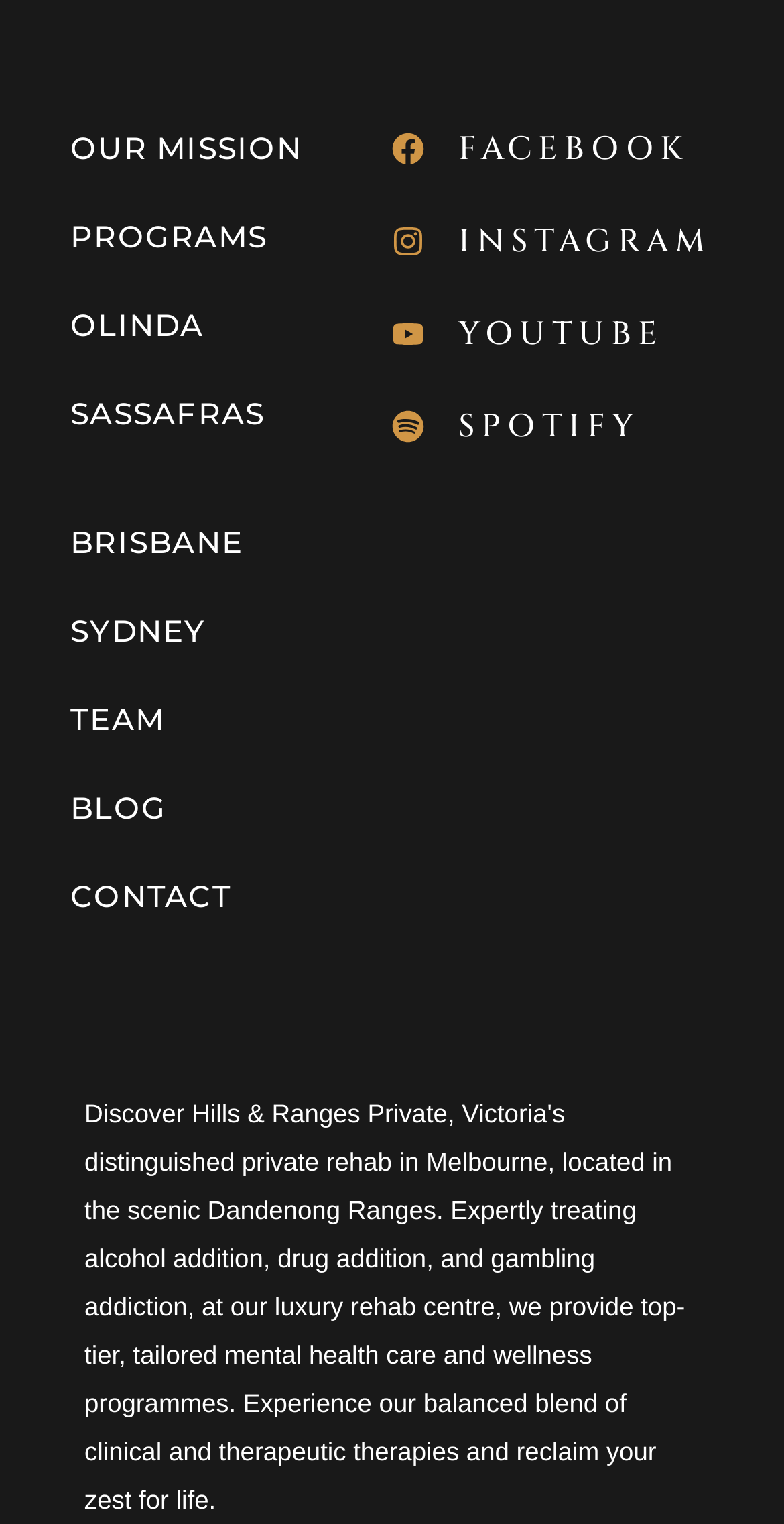Using the provided description Hills & Ranges Private, find the bounding box coordinates for the UI element. Provide the coordinates in (top-left x, top-left y, bottom-right x, bottom-right y) format, ensuring all values are between 0 and 1.

[0.244, 0.721, 0.571, 0.74]